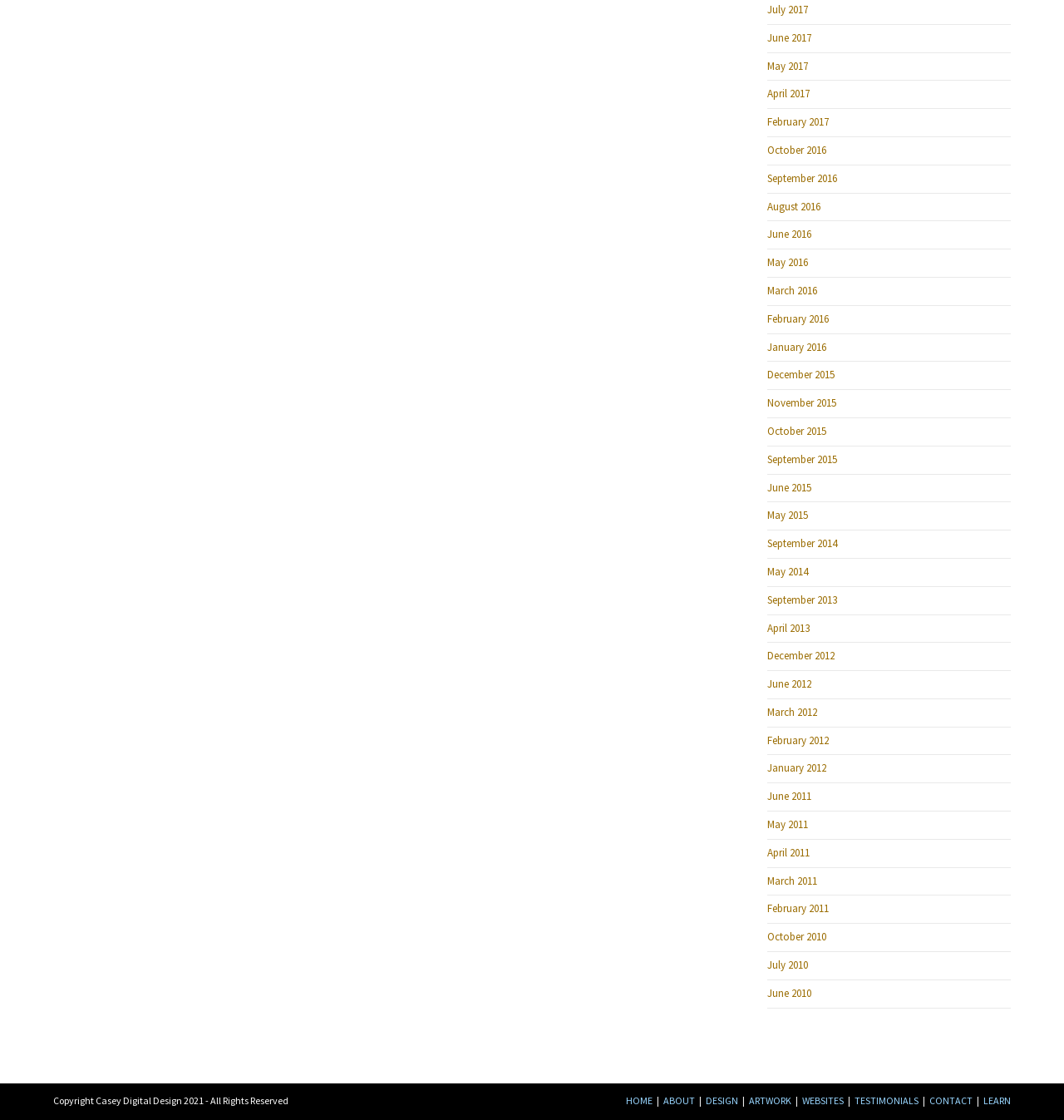Identify the bounding box coordinates of the element to click to follow this instruction: 'view September 2016'. Ensure the coordinates are four float values between 0 and 1, provided as [left, top, right, bottom].

[0.721, 0.153, 0.787, 0.165]